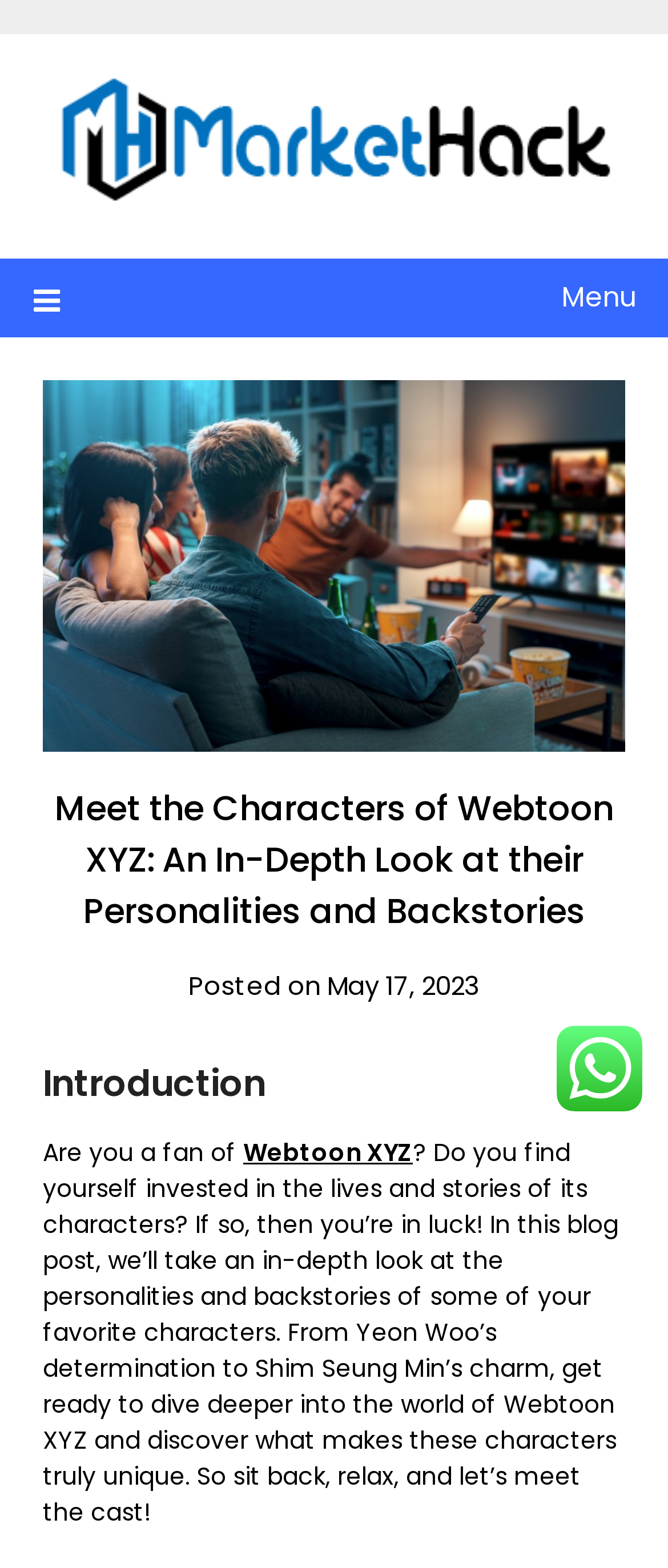Please find and report the primary heading text from the webpage.

Meet the Characters of Webtoon XYZ: An In-Depth Look at their Personalities and Backstories